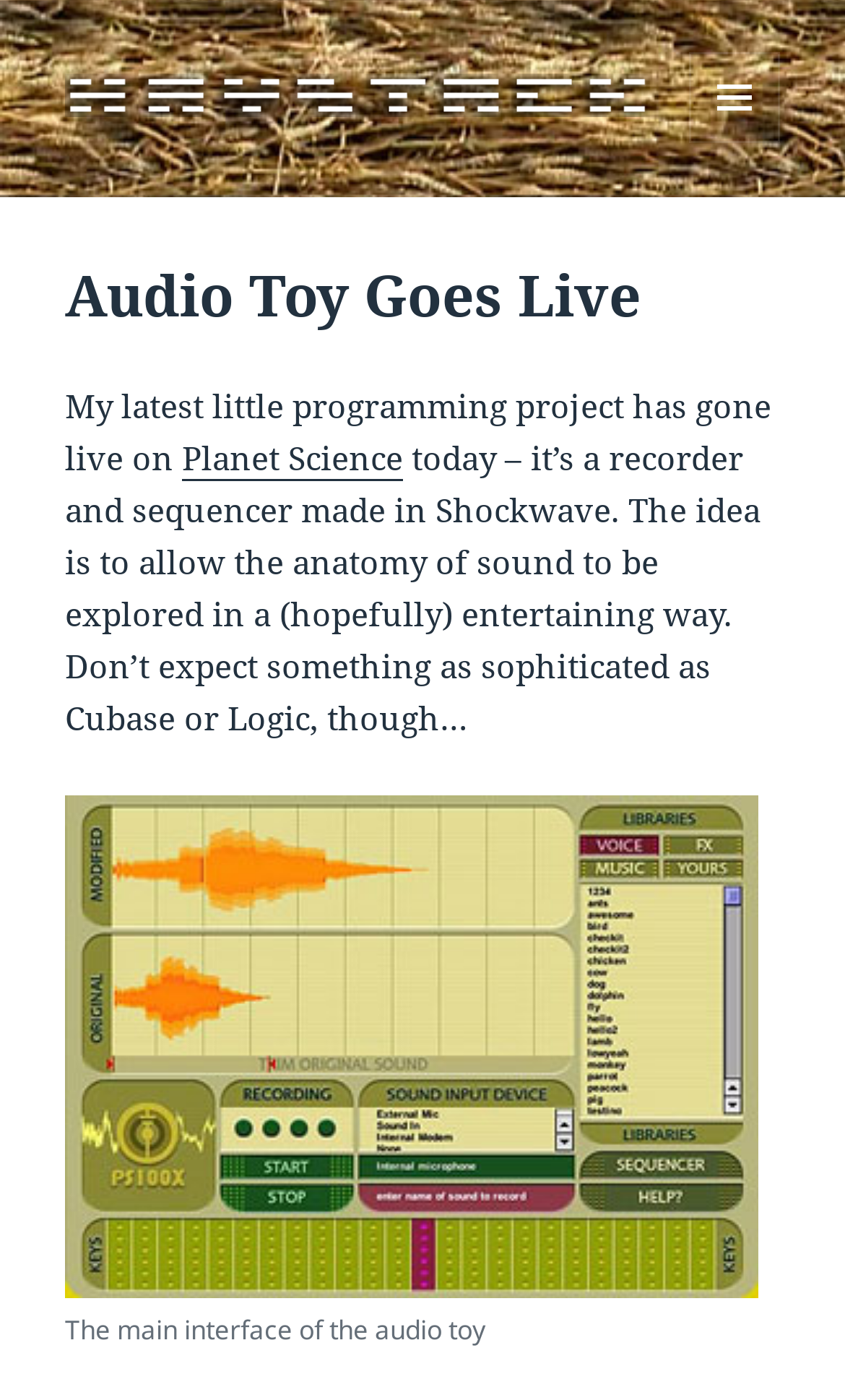What is the main interface of the audio toy?
Answer the question with detailed information derived from the image.

The main interface of the audio toy is an image which is a child element of the figure element and has a figcaption 'The main interface of the audio toy'.